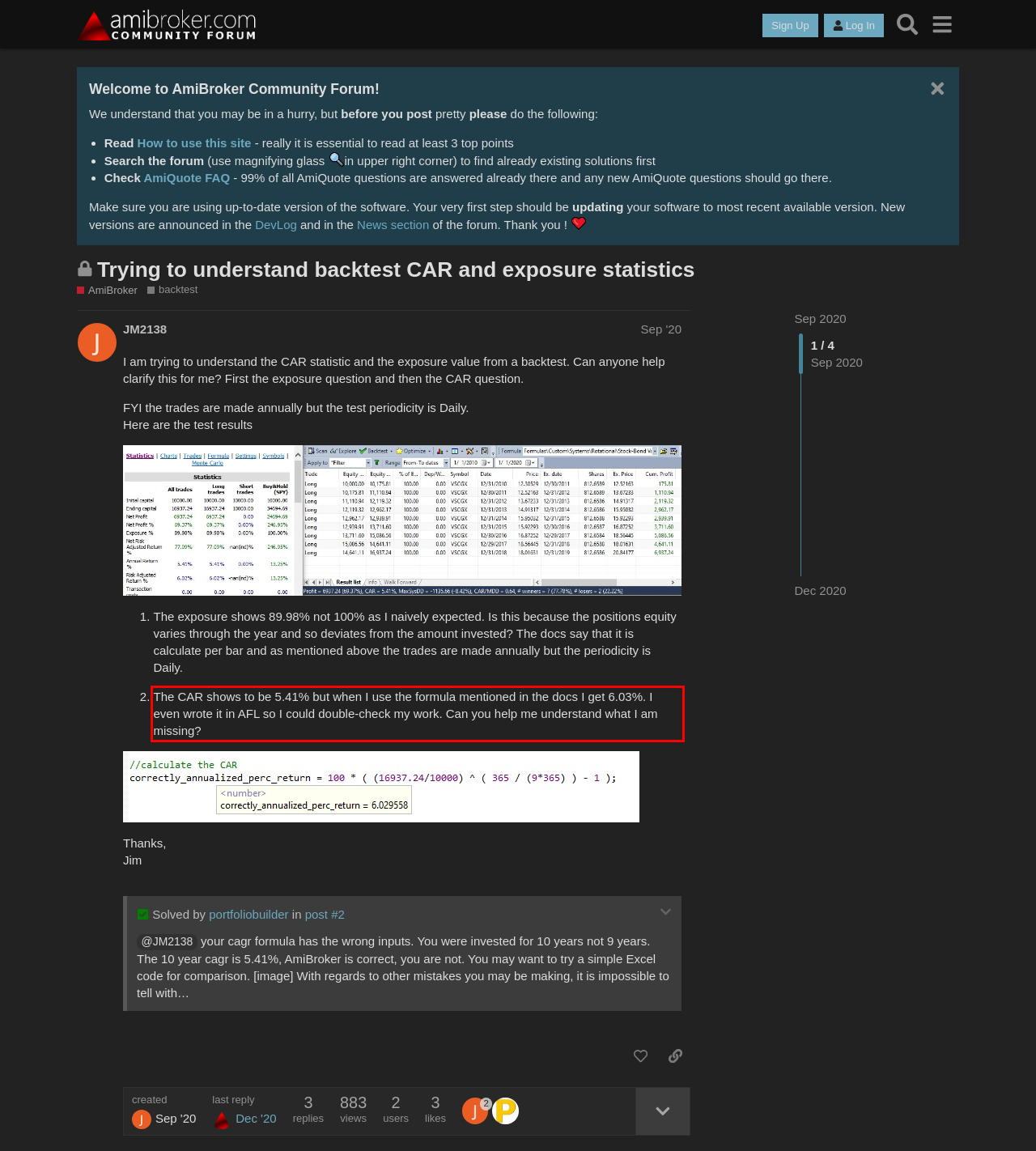By examining the provided screenshot of a webpage, recognize the text within the red bounding box and generate its text content.

The CAR shows to be 5.41% but when I use the formula mentioned in the docs I get 6.03%. I even wrote it in AFL so I could double-check my work. Can you help me understand what I am missing?